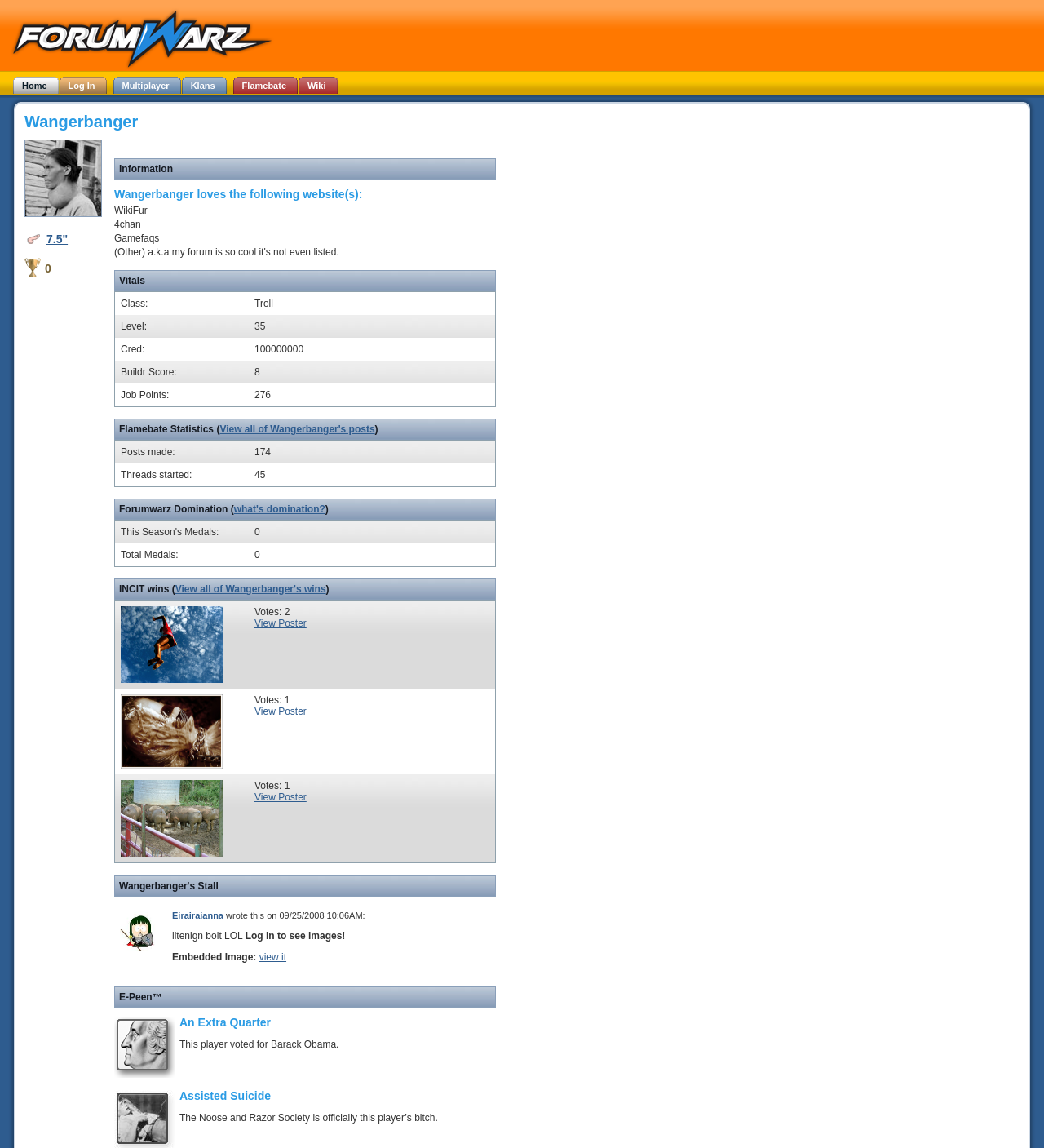Locate the bounding box coordinates of the element you need to click to accomplish the task described by this instruction: "Send the form".

None